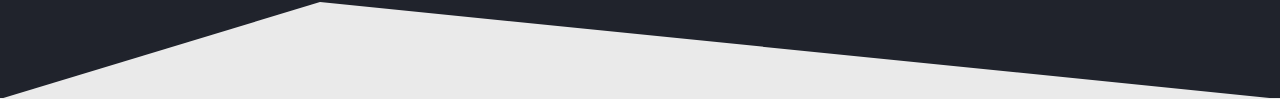Answer with a single word or phrase: 
What type of services is the brand engaged in?

3D modeling, visualizations, and animations